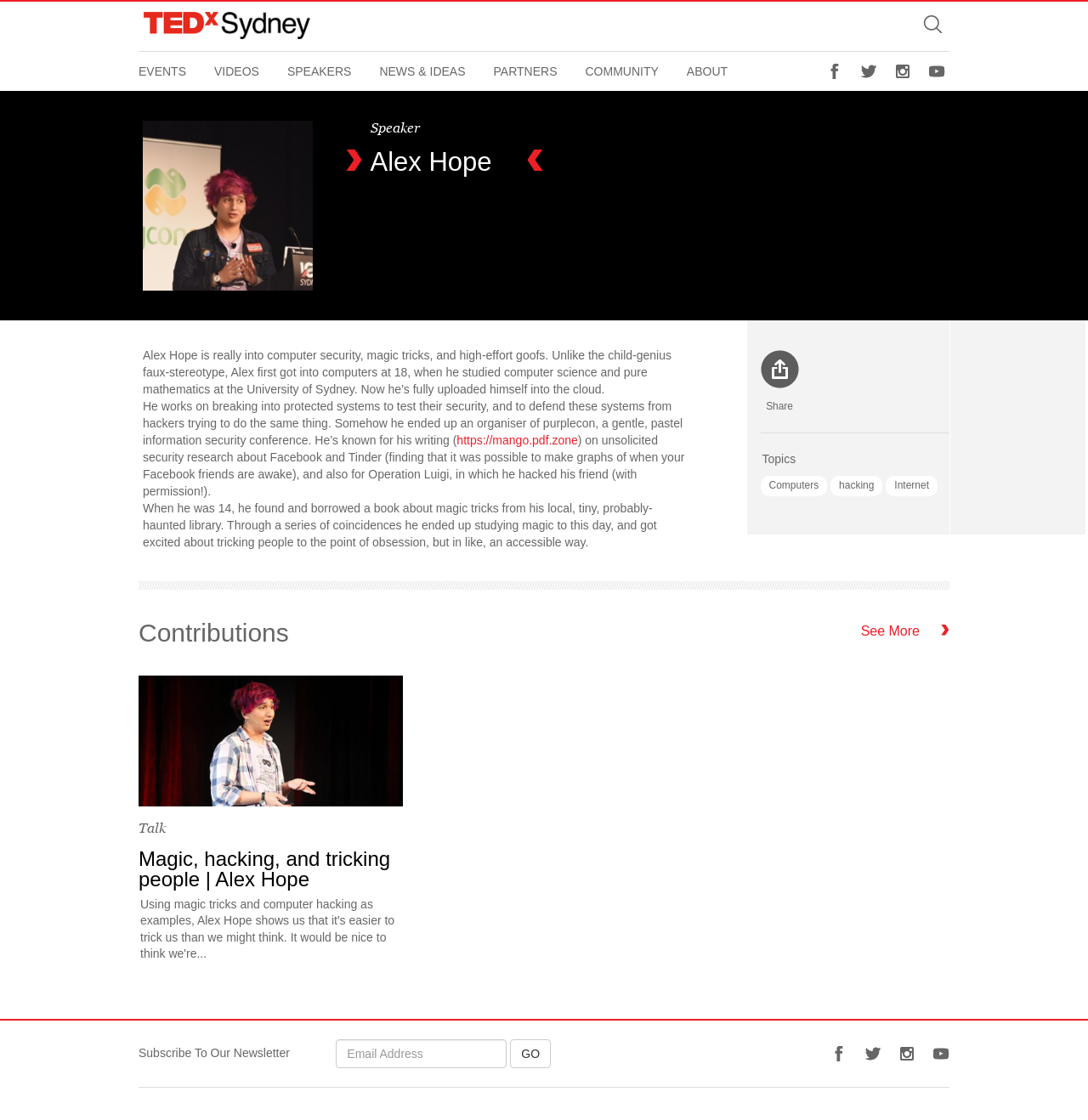Provide a thorough and detailed response to the question by examining the image: 
What is the theme of the conference organized by Alex Hope?

The webpage mentions that Alex Hope is an organizer of purplecon, a gentle, pastel information security conference, which suggests that the theme of the conference is related to information security.